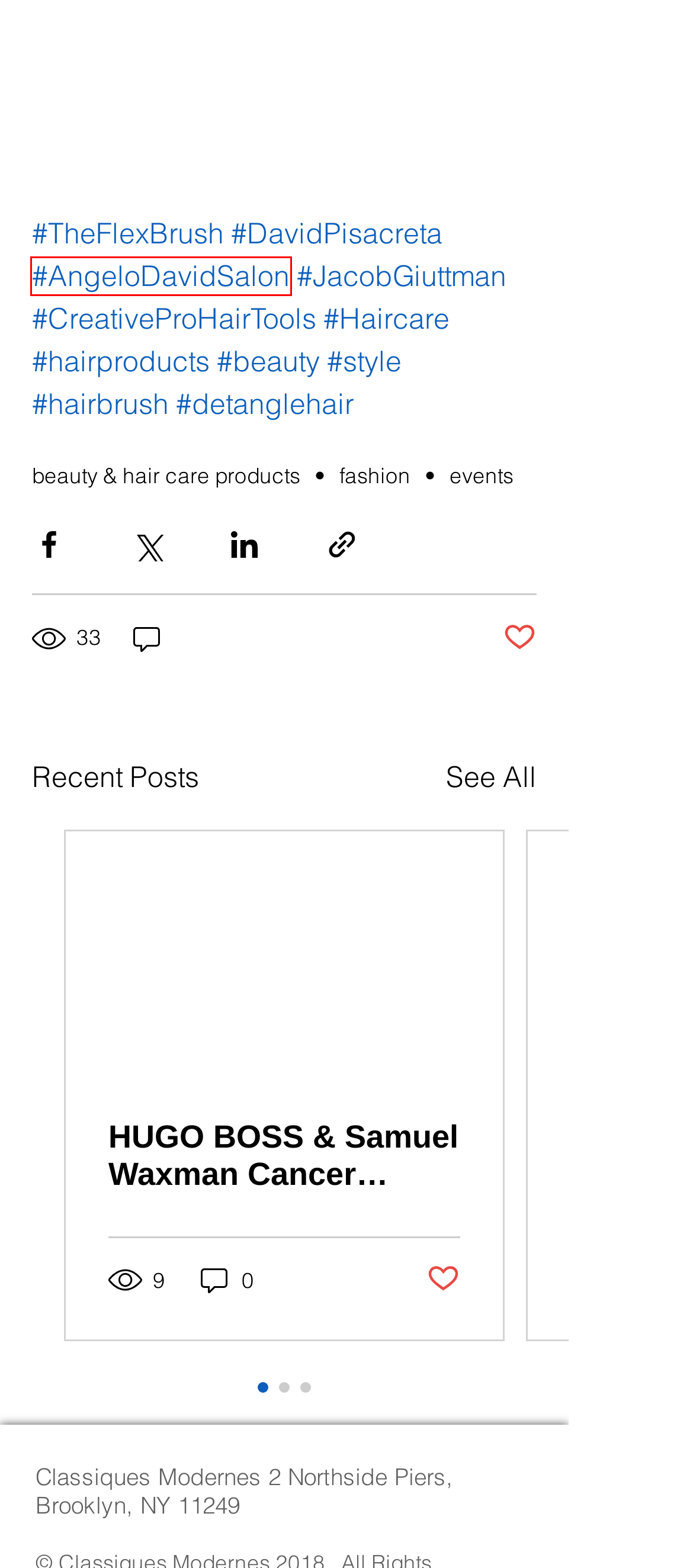With the provided webpage screenshot containing a red bounding box around a UI element, determine which description best matches the new webpage that appears after clicking the selected element. The choices are:
A. fashion
B. #style
C. #TheFlexBrush
D. #detanglehair
E. Blog | classiques-modernes
F. #AngeloDavidSalon
G. #hairproducts
H. HUGO BOSS & Samuel Waxman Cancer ResearchLaunch Global Walk to Flatten the Cancer Curve

F